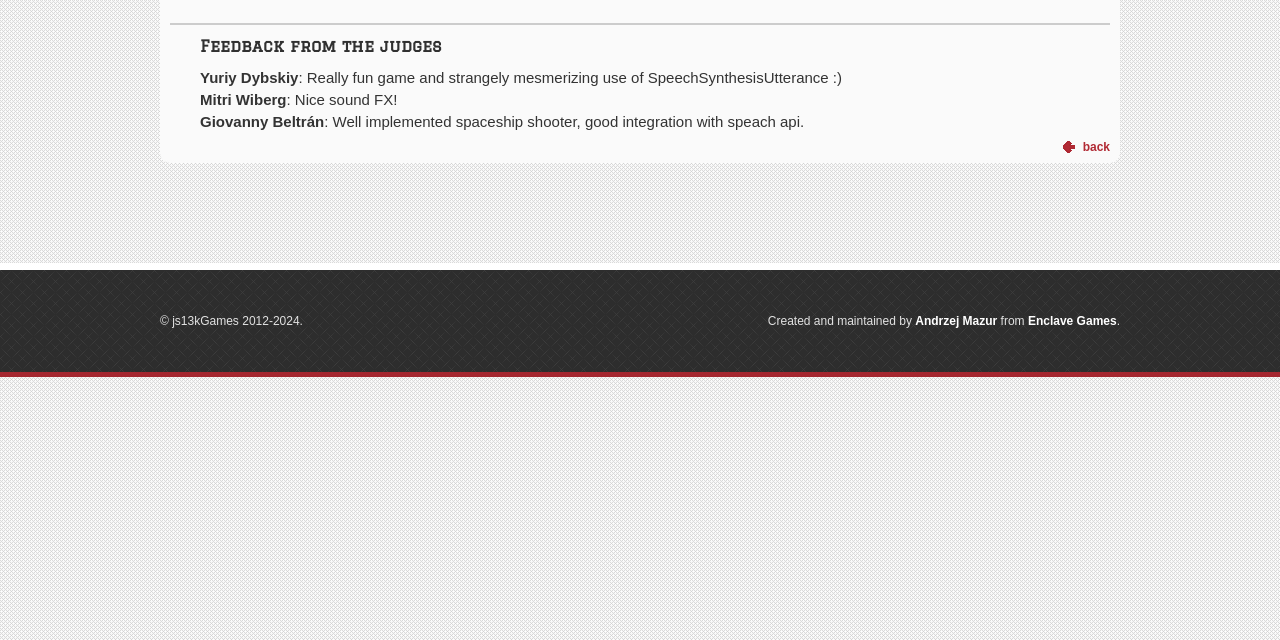Bounding box coordinates should be provided in the format (top-left x, top-left y, bottom-right x, bottom-right y) with all values between 0 and 1. Identify the bounding box for this UI element: back

[0.83, 0.212, 0.867, 0.247]